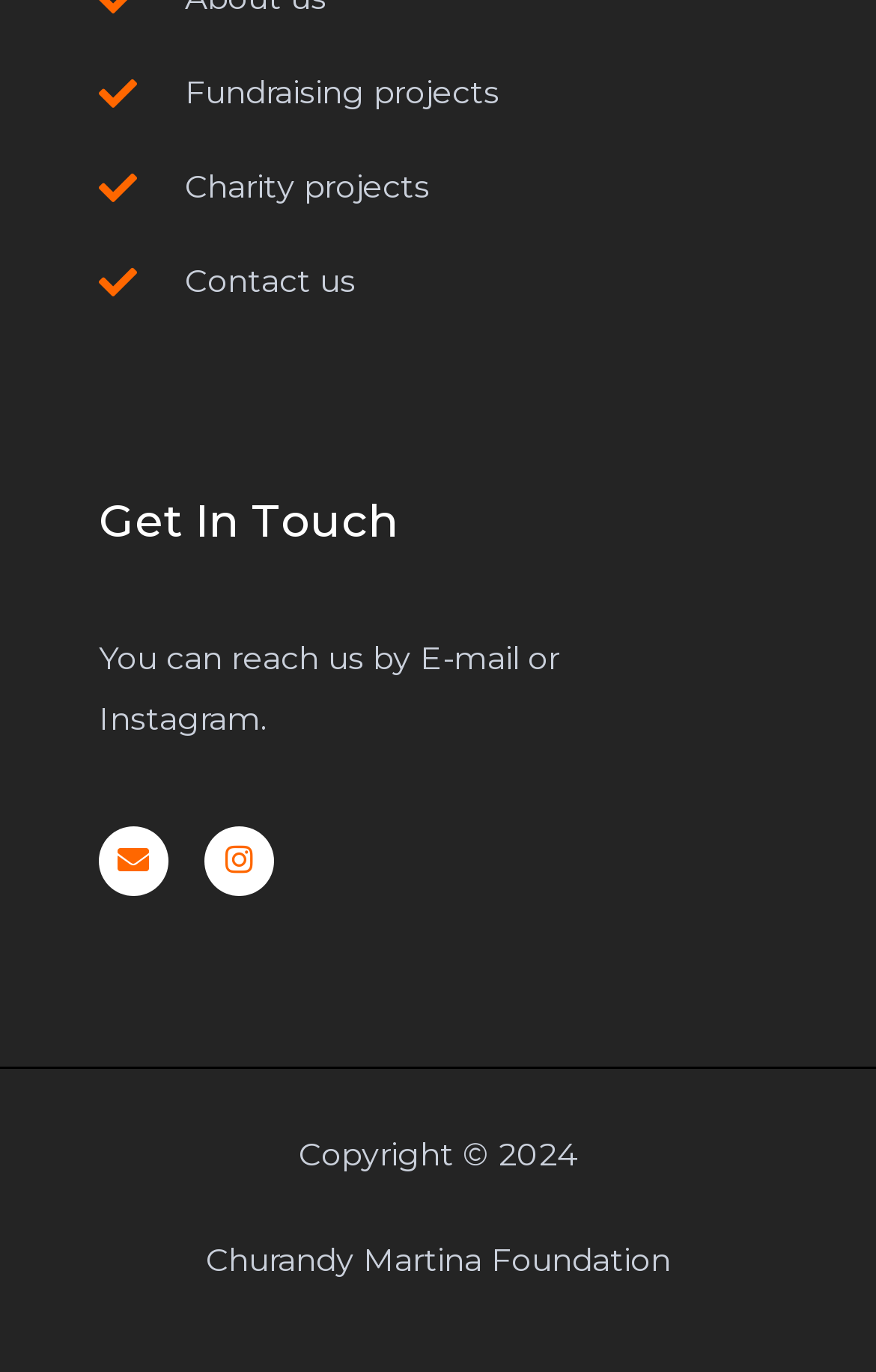Using the format (top-left x, top-left y, bottom-right x, bottom-right y), and given the element description, identify the bounding box coordinates within the screenshot: Charity projects

[0.113, 0.115, 0.887, 0.159]